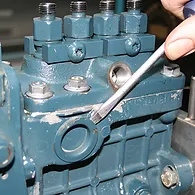Generate a comprehensive description of the image.

The image depicts a close-up view of a Kubota fuel injection pump, showing the intricacies involved in servicing this essential component. A person is seen using a wrench to adjust a plastic plug on the pump's body. The pump displays several hexagonal bolts and fittings on its upper section, indicating areas where connections are to be made or adjusted. This image is part of a step-by-step guide for refitting and maintaining the fuel pump, highlighting an important procedure in ensuring the pump operates efficiently. Proper handling, as demonstrated, is crucial for the successful reinstallation of the pump components.